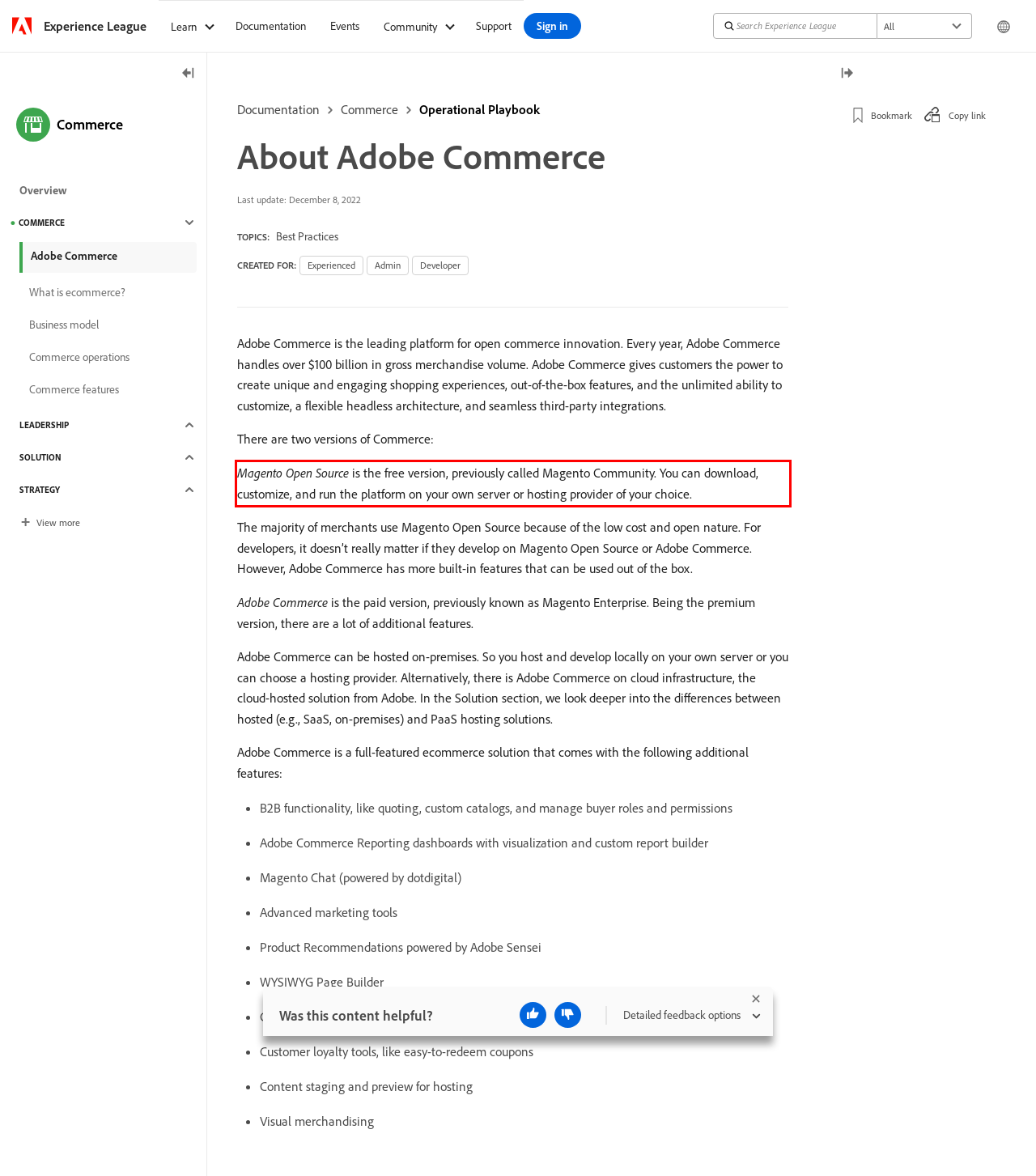Observe the screenshot of the webpage, locate the red bounding box, and extract the text content within it.

Magento Open Source is the free version, previously called Magento Community. You can download, customize, and run the platform on your own server or hosting provider of your choice.